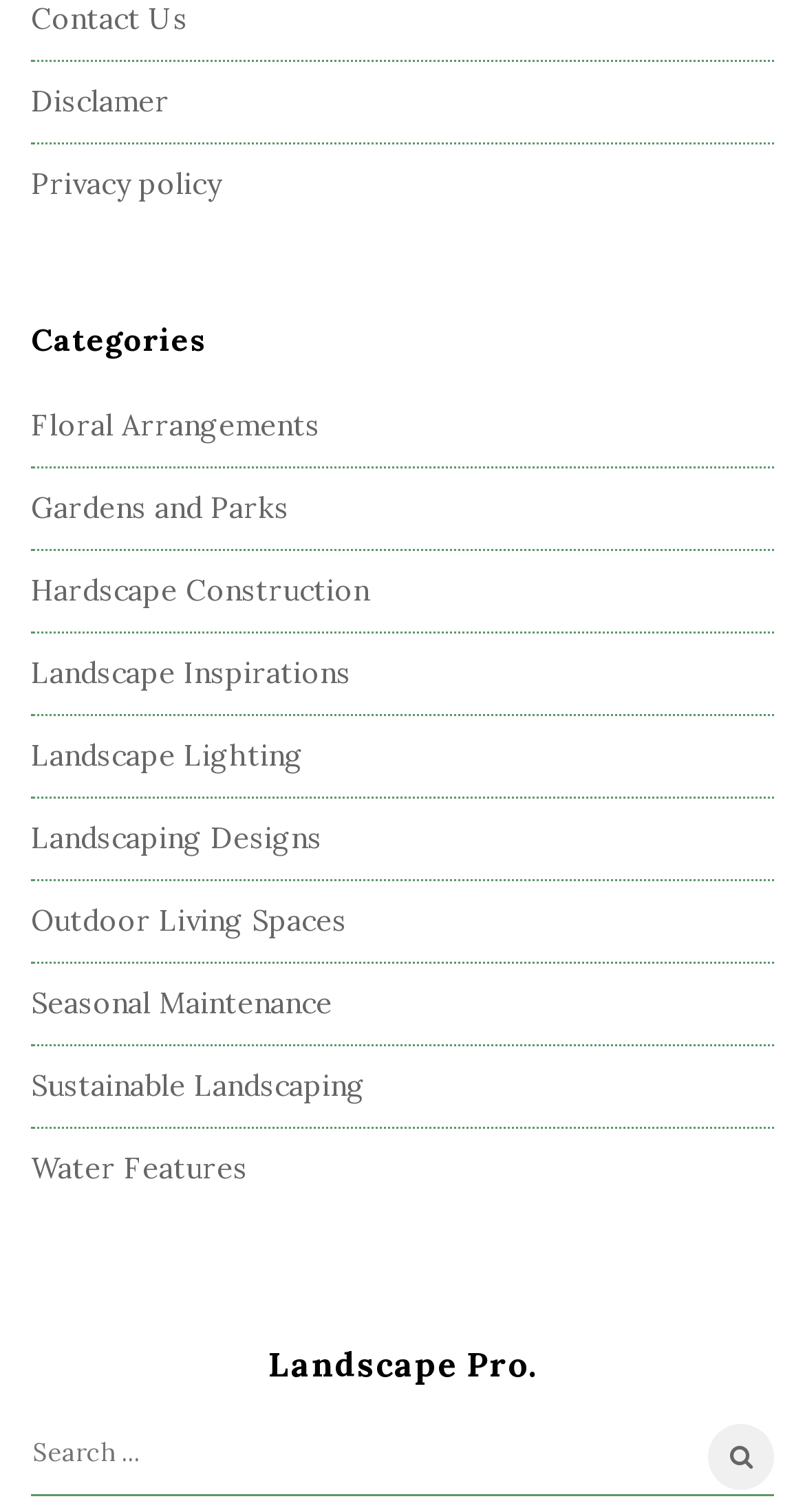Is there a search function on the page?
Using the screenshot, give a one-word or short phrase answer.

Yes